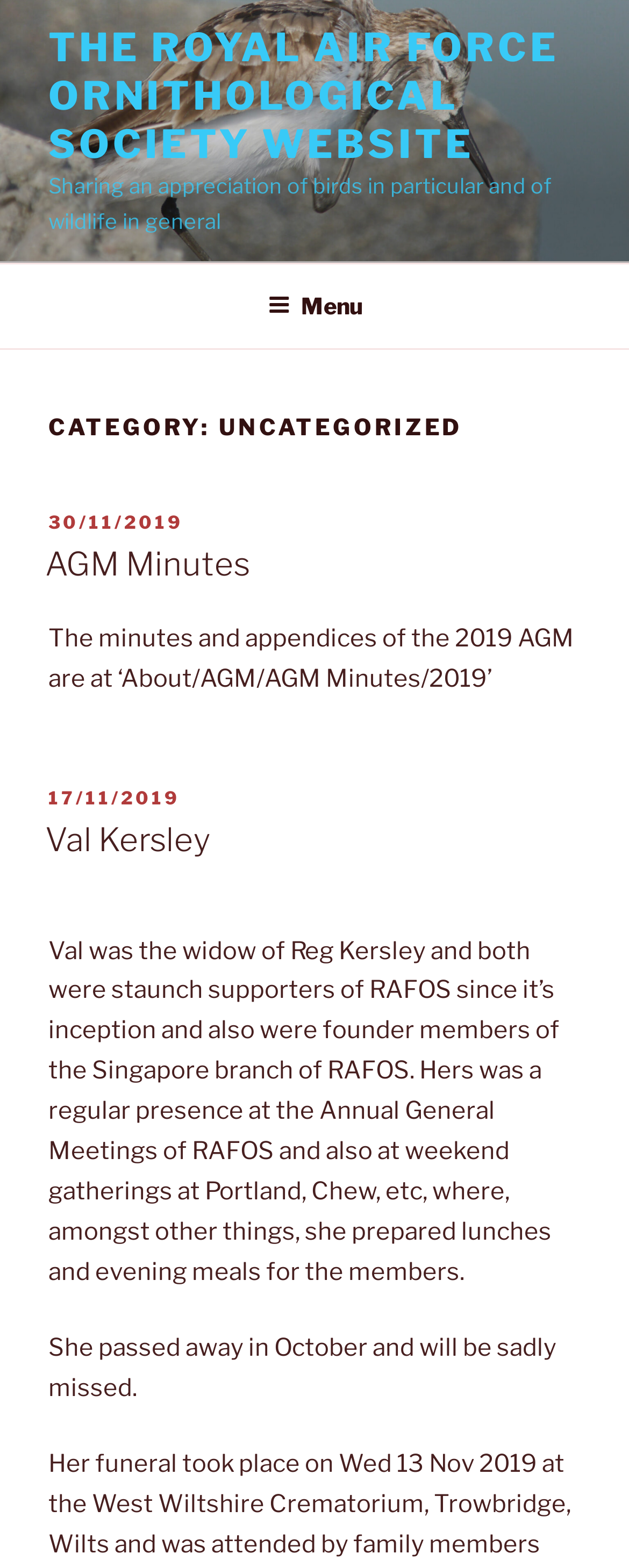Provide the bounding box coordinates for the UI element that is described as: "Ibuprofen Uses and Dosage".

None